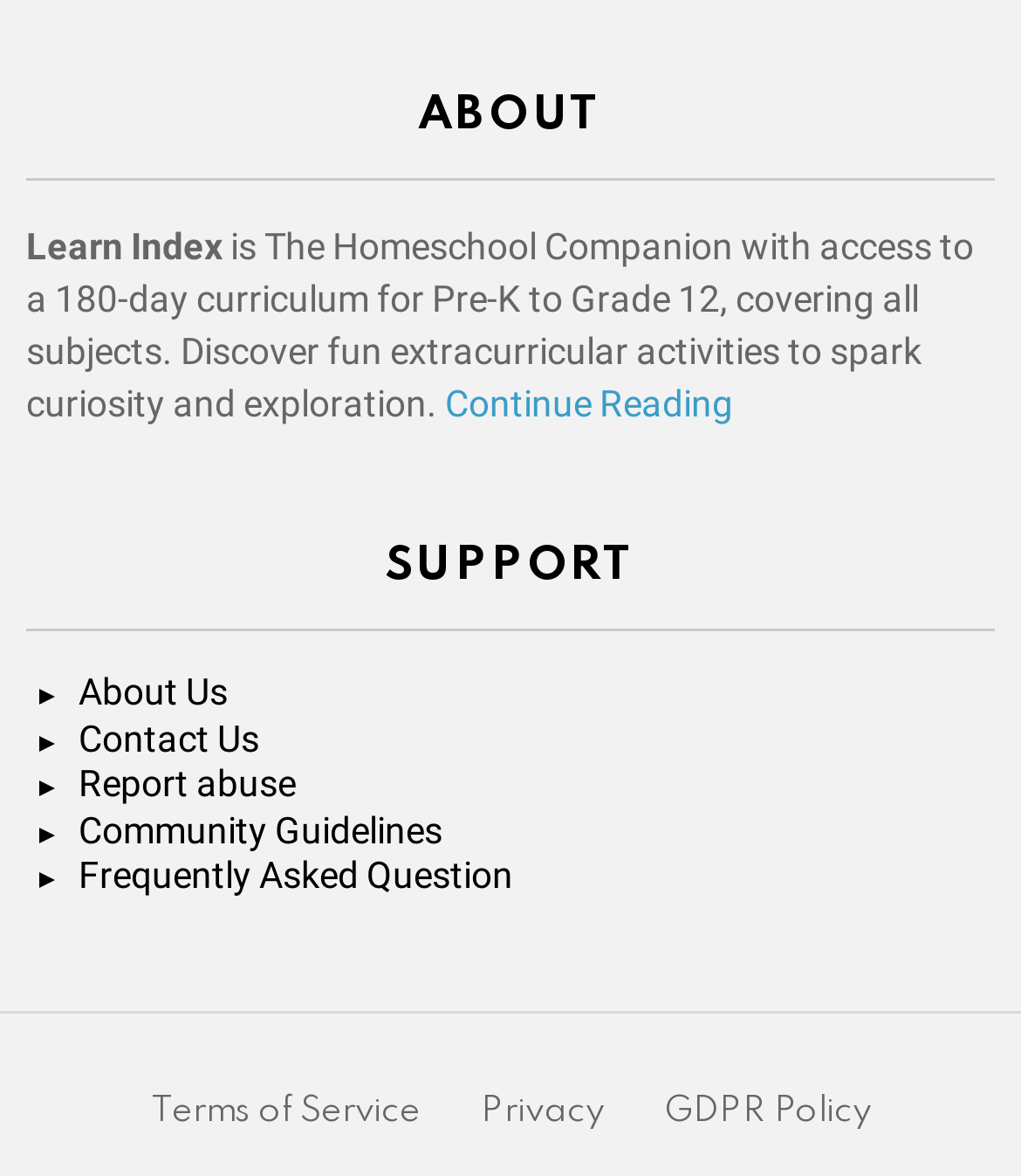Please identify the bounding box coordinates of the region to click in order to complete the given instruction: "check the page about Valid HTML5". The coordinates should be four float numbers between 0 and 1, i.e., [left, top, right, bottom].

None